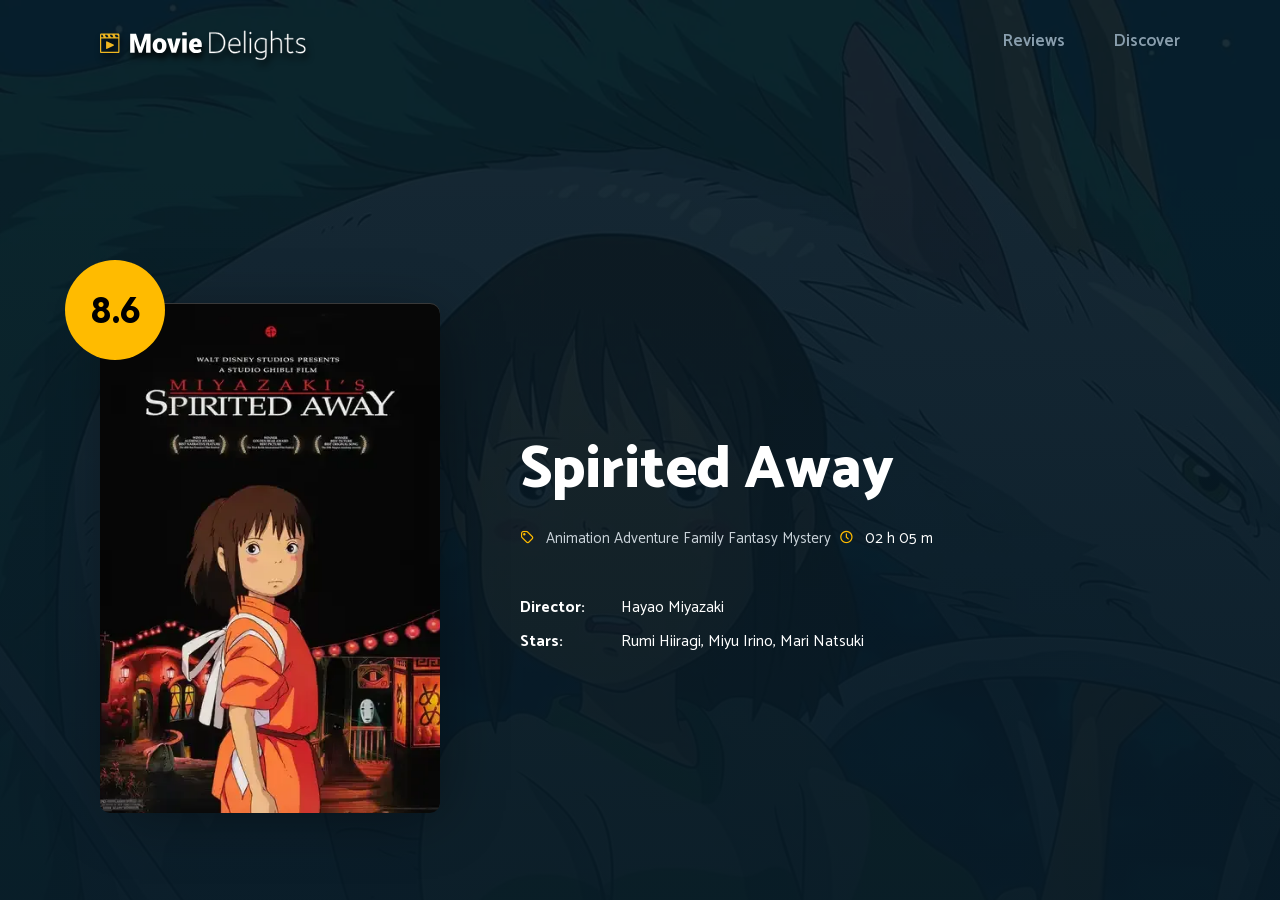Respond with a single word or phrase for the following question: 
What is the name of the website?

Movie Delights